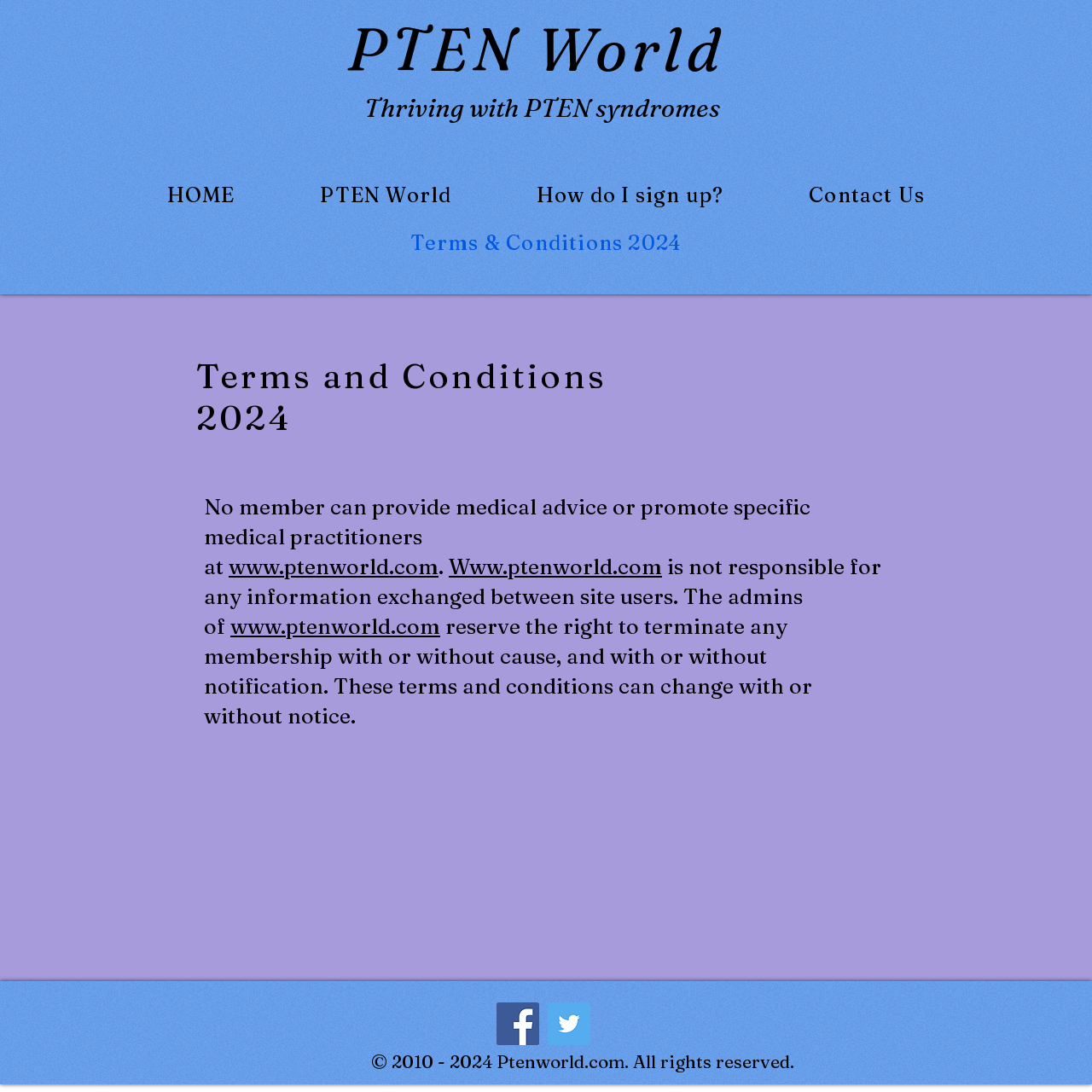Please find the bounding box coordinates of the clickable region needed to complete the following instruction: "Visit PTEN World". The bounding box coordinates must consist of four float numbers between 0 and 1, i.e., [left, top, right, bottom].

[0.257, 0.16, 0.449, 0.198]